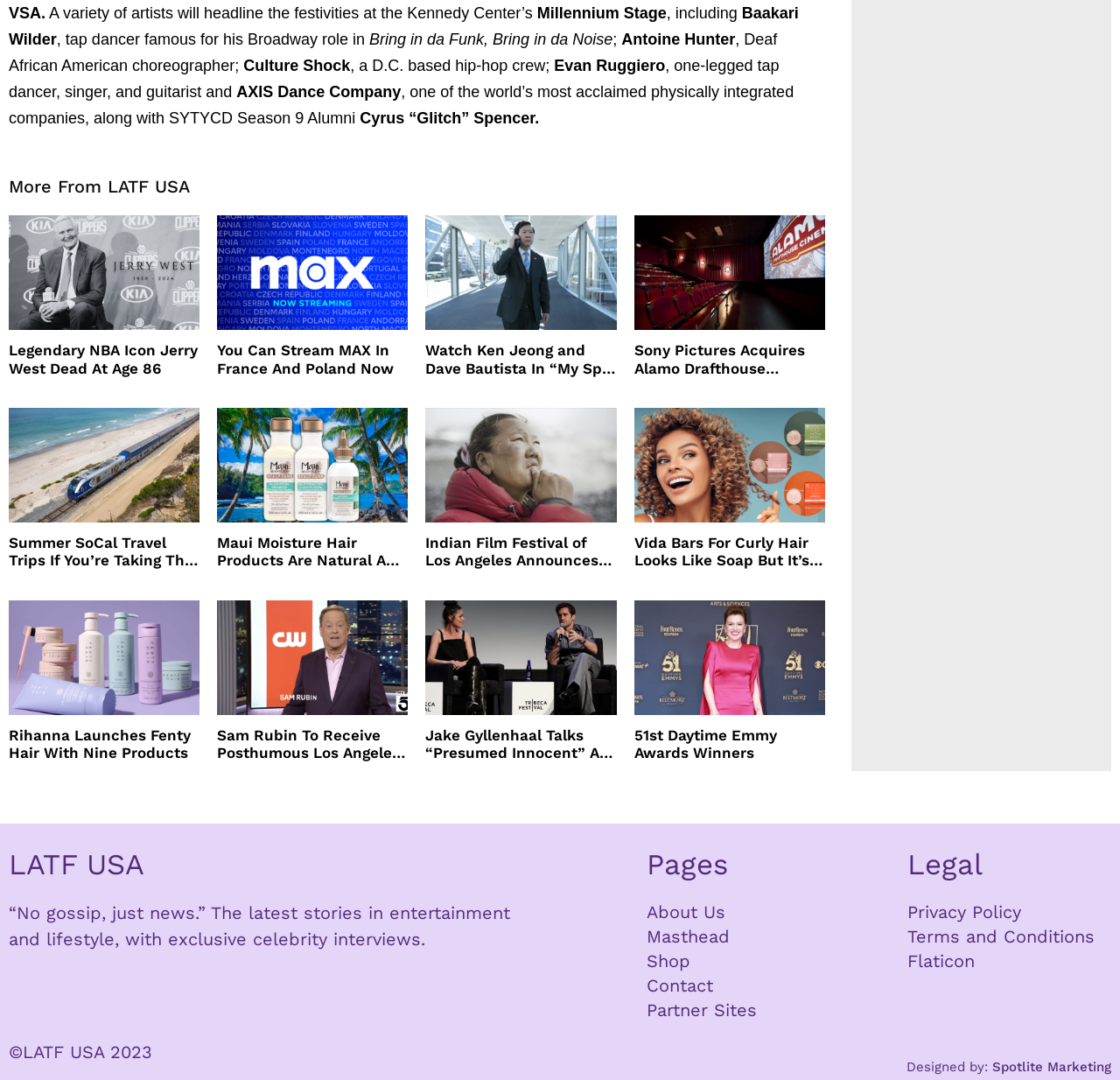Pinpoint the bounding box coordinates of the clickable element needed to complete the instruction: "View the winners of the 51st Daytime Emmy Awards". The coordinates should be provided as four float numbers between 0 and 1: [left, top, right, bottom].

[0.566, 0.556, 0.737, 0.705]